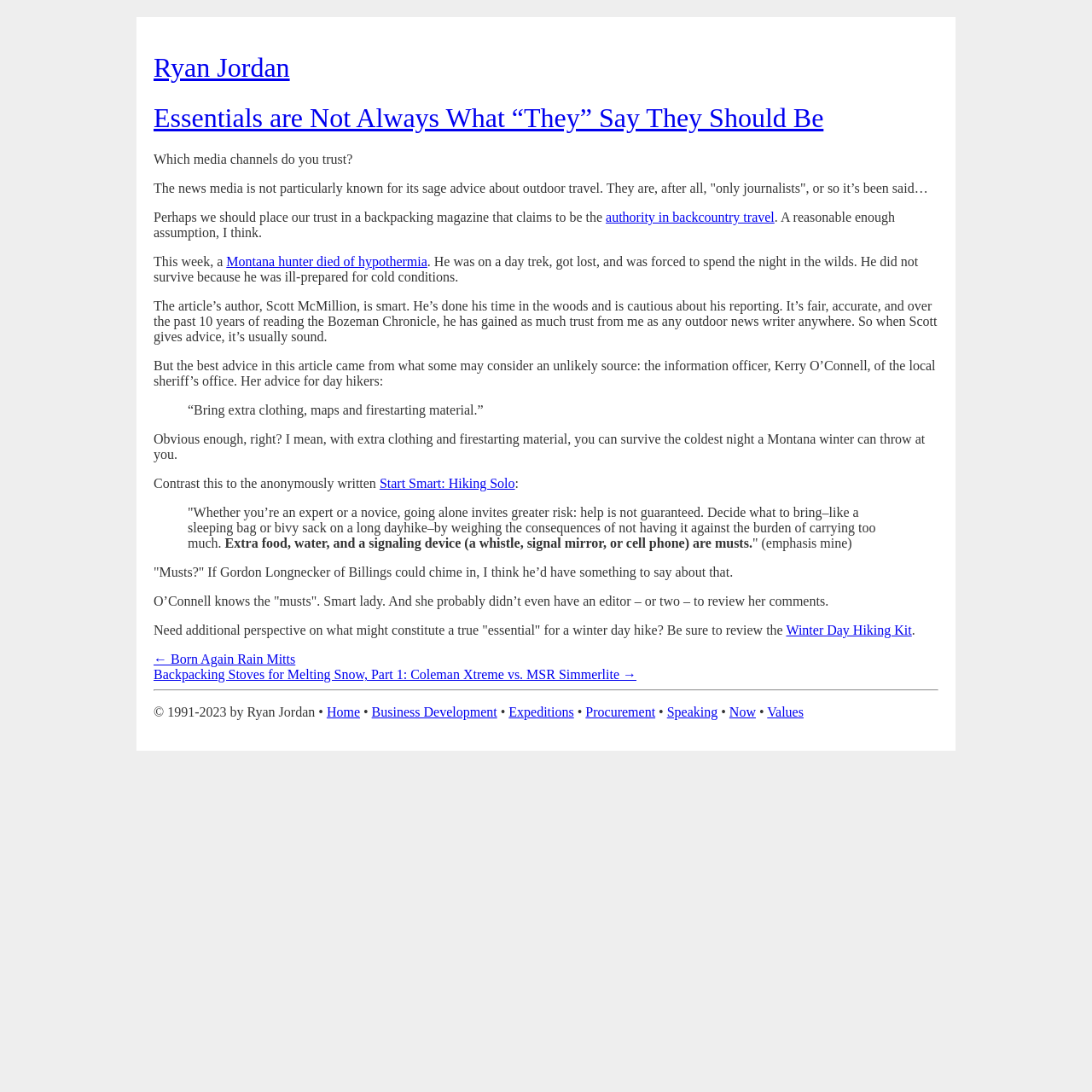Locate the bounding box coordinates of the clickable part needed for the task: "Click the link to read about Essentials are Not Always What “They” Say They Should Be".

[0.141, 0.094, 0.754, 0.122]